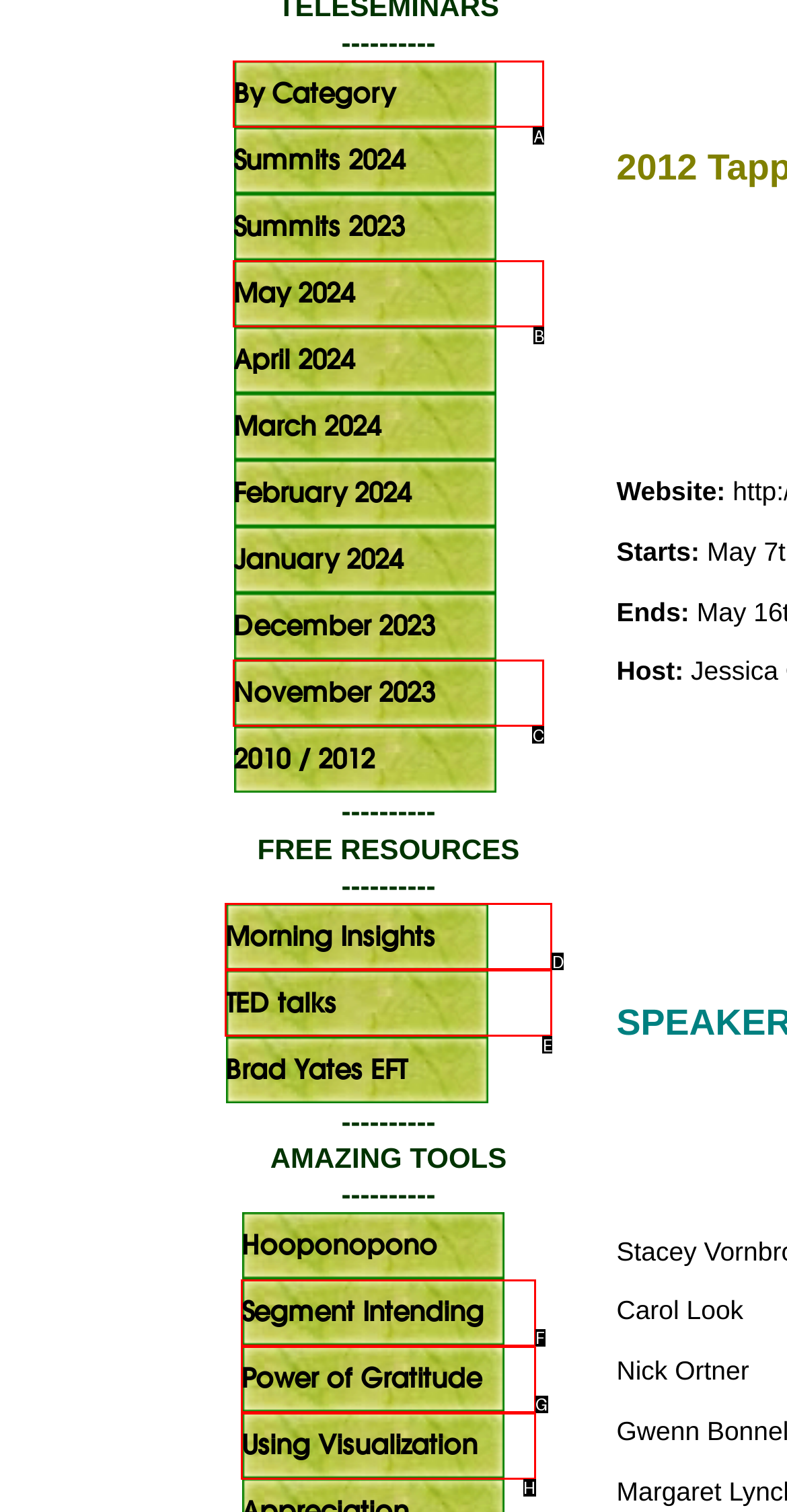With the description: Using Visualization, find the option that corresponds most closely and answer with its letter directly.

H